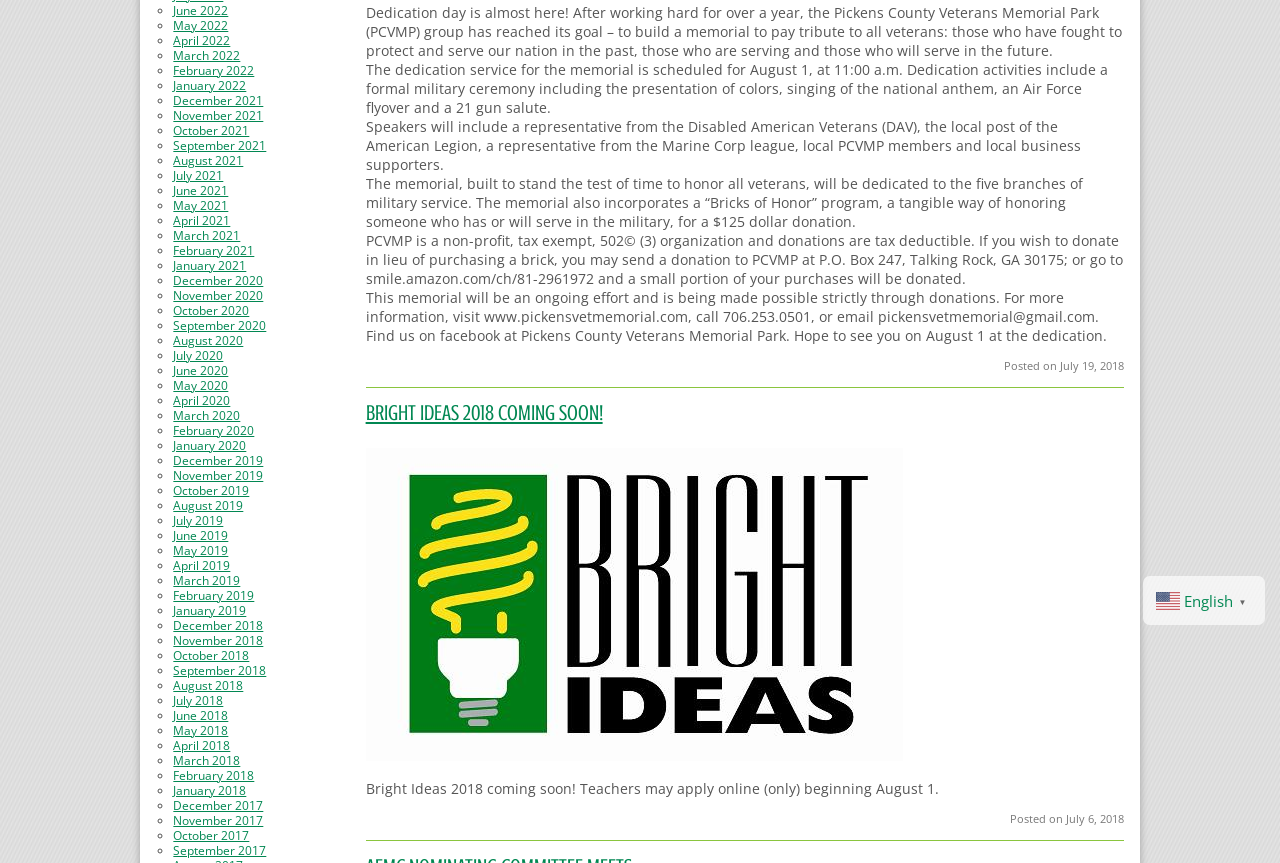Given the element description: "English▼", predict the bounding box coordinates of the UI element it refers to, using four float numbers between 0 and 1, i.e., [left, top, right, bottom].

[0.904, 0.684, 0.978, 0.706]